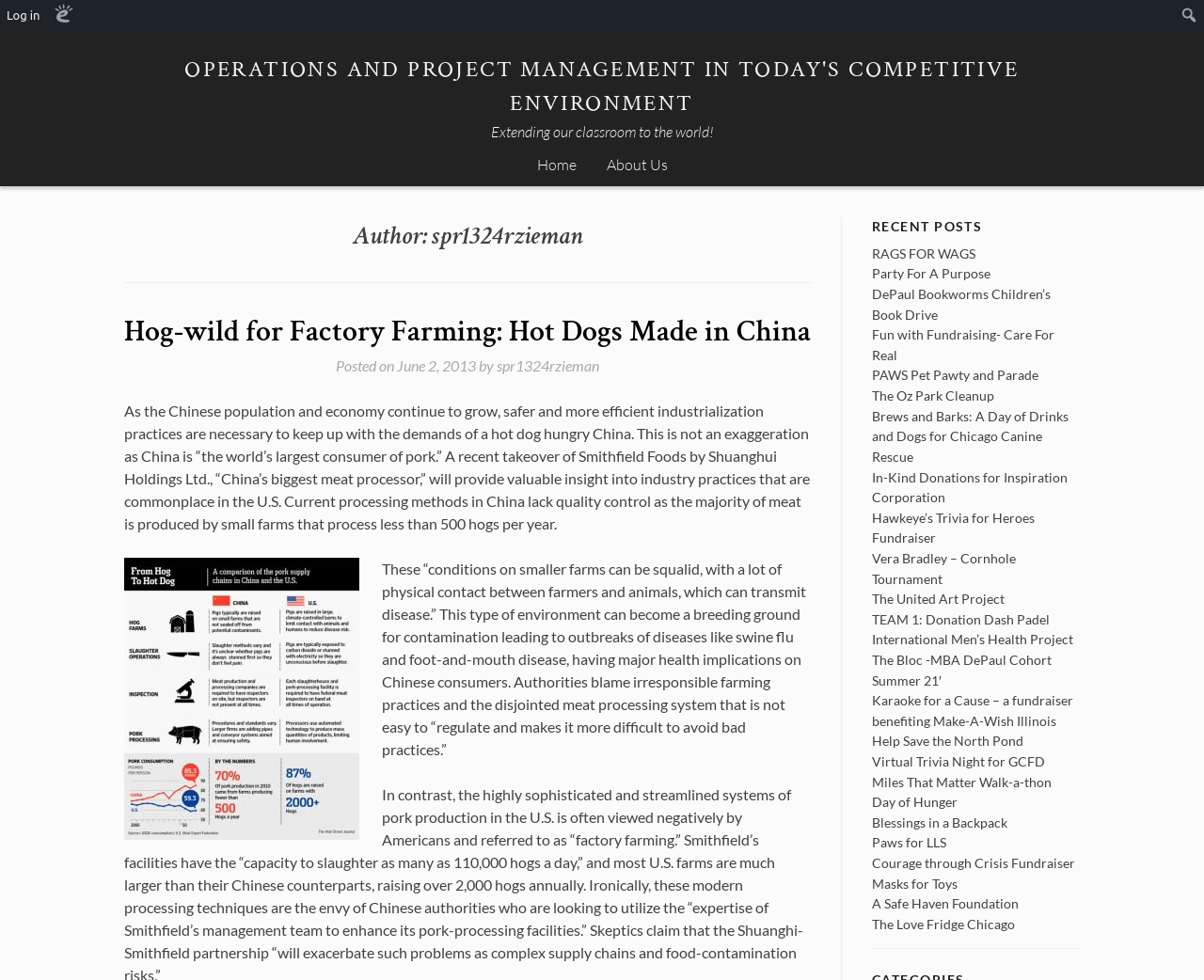Can you determine the bounding box coordinates of the area that needs to be clicked to fulfill the following instruction: "View 'Hog-wild for Factory Farming: Hot Dogs Made in China' post"?

[0.103, 0.316, 0.673, 0.362]